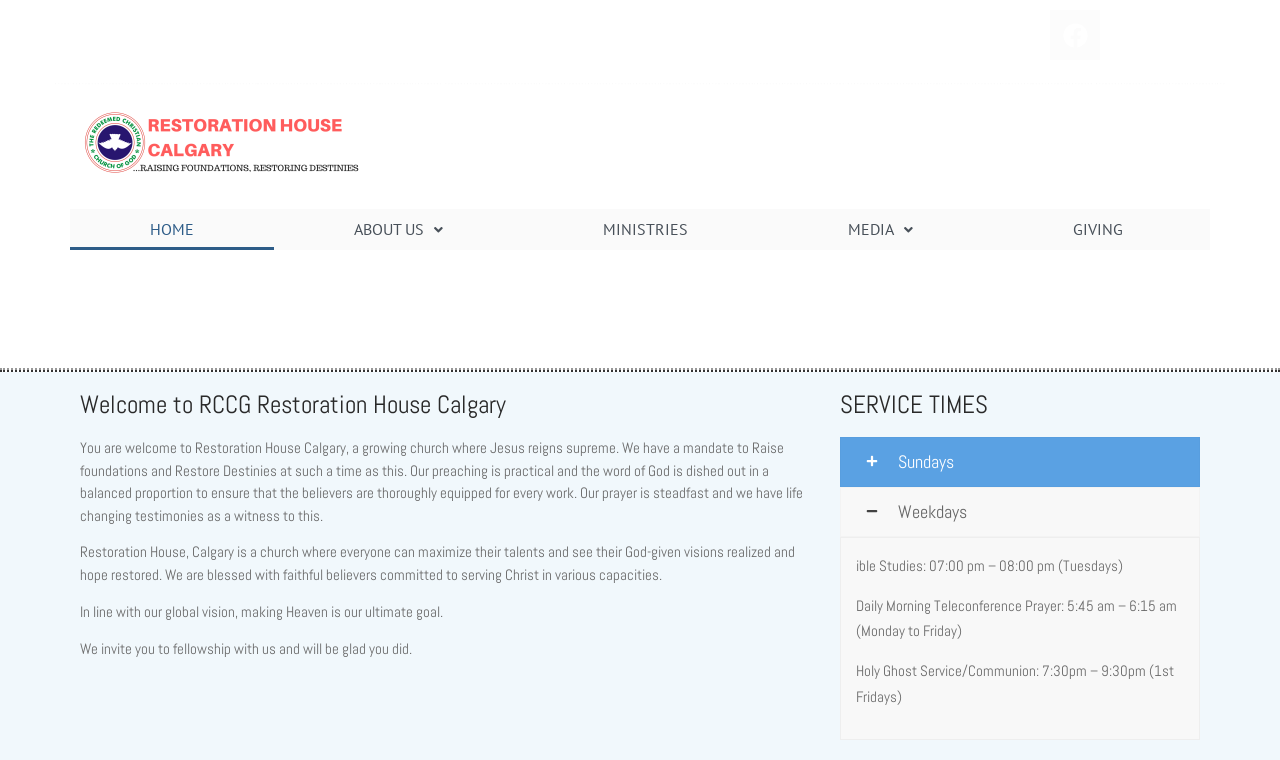Select the bounding box coordinates of the element I need to click to carry out the following instruction: "View archives for May 2024".

None